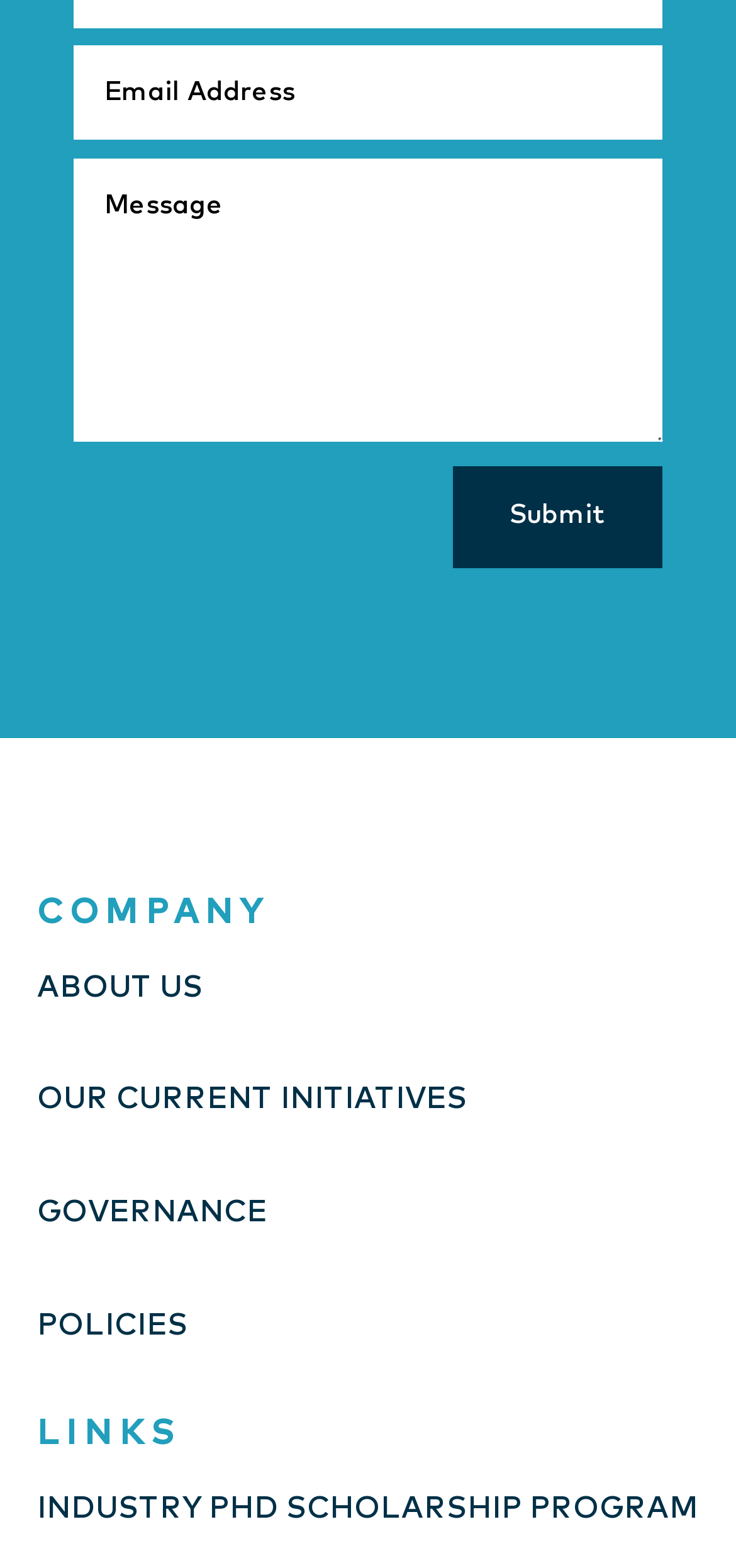Kindly respond to the following question with a single word or a brief phrase: 
How many links are there under 'COMPANY'?

5